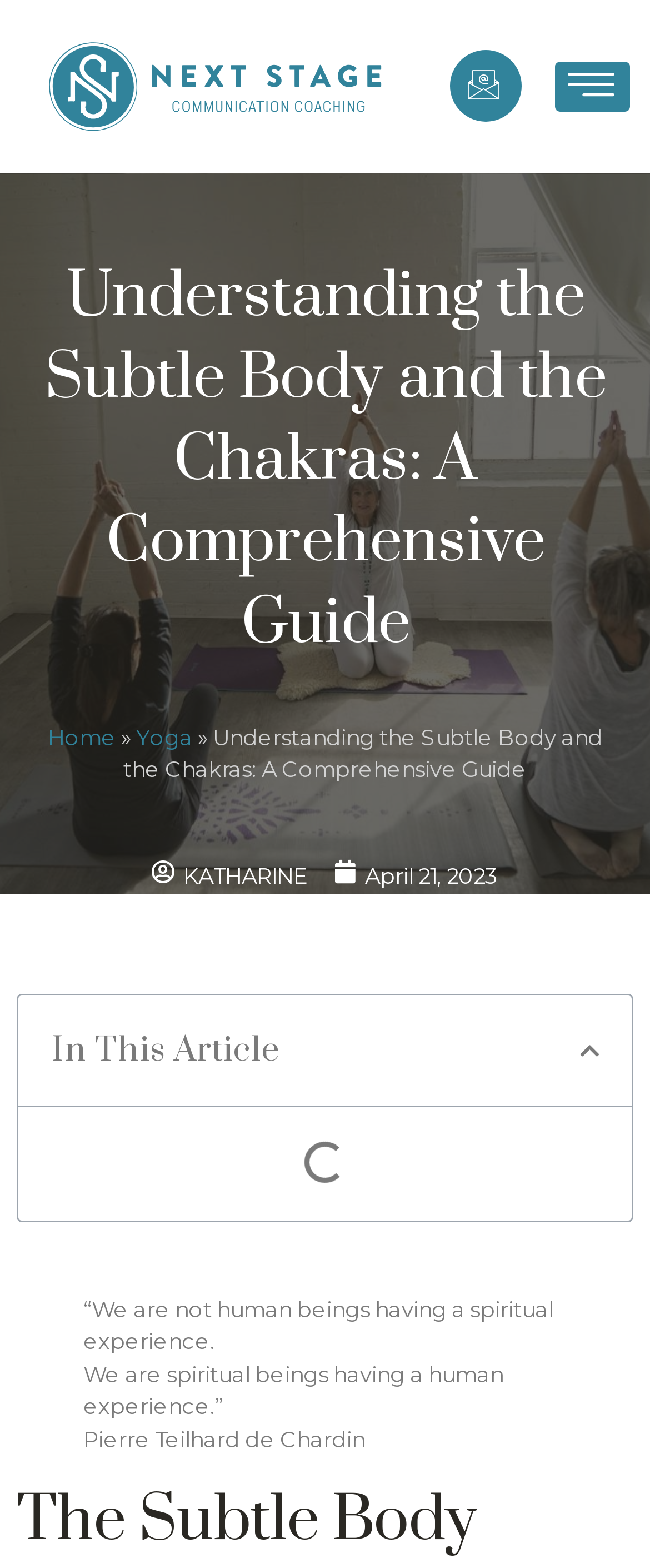Elaborate on the information and visuals displayed on the webpage.

This webpage is about understanding the subtle body and the chakras, with a comprehensive guide. At the top left, there is a link, and next to it, a hamburger icon button. On the top right, there is another link. The main title "Understanding the Subtle Body and the Chakras: A Comprehensive Guide" is prominently displayed in the middle top section of the page.

Below the title, there is a navigation section with breadcrumbs, which includes links to "Home", "Yoga", and the current page. The navigation section is followed by two links, one to "KATHARINE" and another to the date "April 21, 2023".

Further down, there is a heading "In This Article" and a button to close the table of contents. On the right side of the page, there is a blockquote with a quote from Pierre Teilhard de Chardin, which says "We are not human beings having a spiritual experience. We are spiritual beings having a human experience.” The quote is attributed to the author below it.

At the very bottom of the page, there is a heading "The Subtle Body", which likely marks the beginning of the main content of the article.